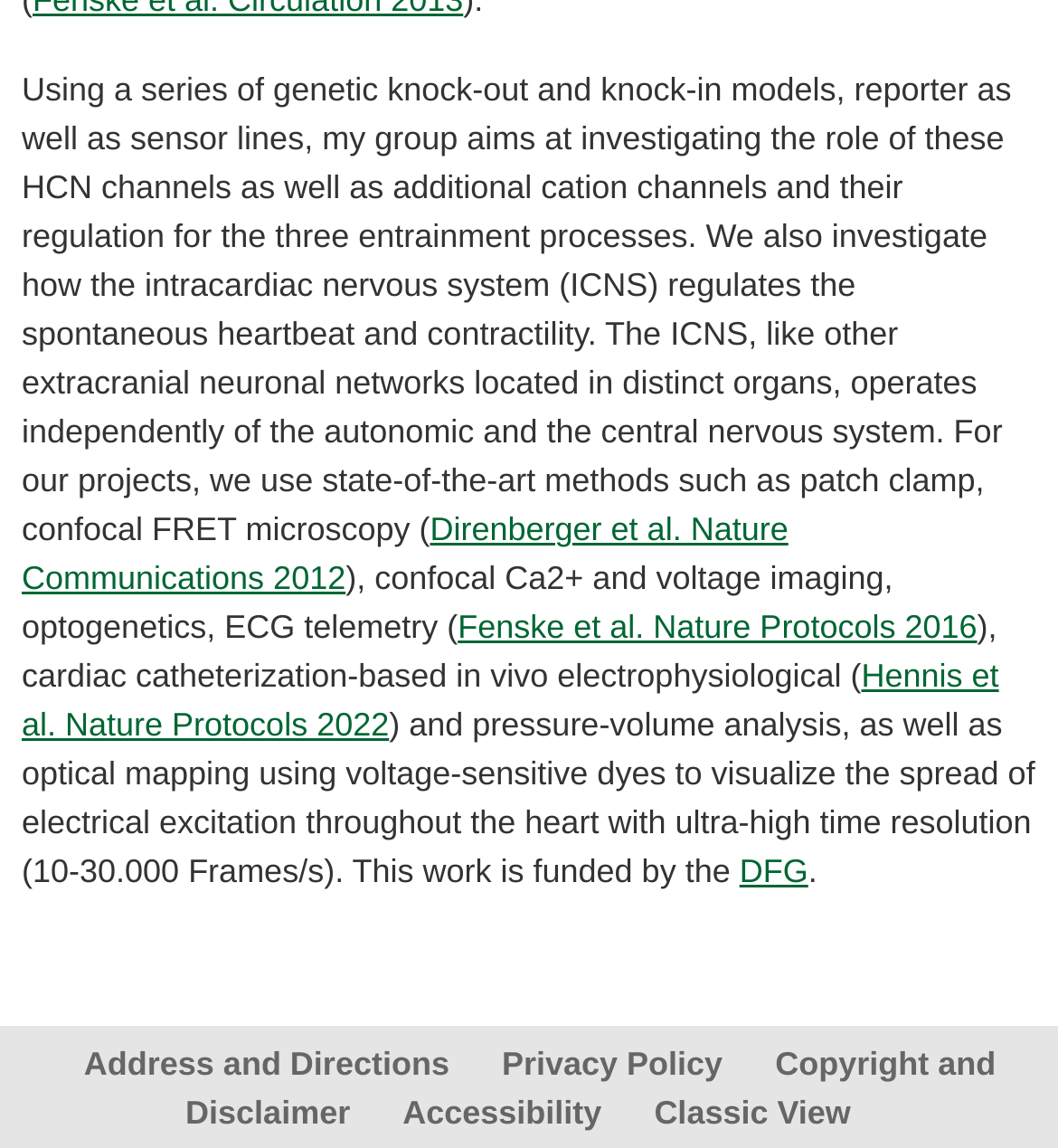Determine the bounding box coordinates of the area to click in order to meet this instruction: "learn about Hennis et al. Nature Protocols 2022".

[0.021, 0.573, 0.944, 0.648]